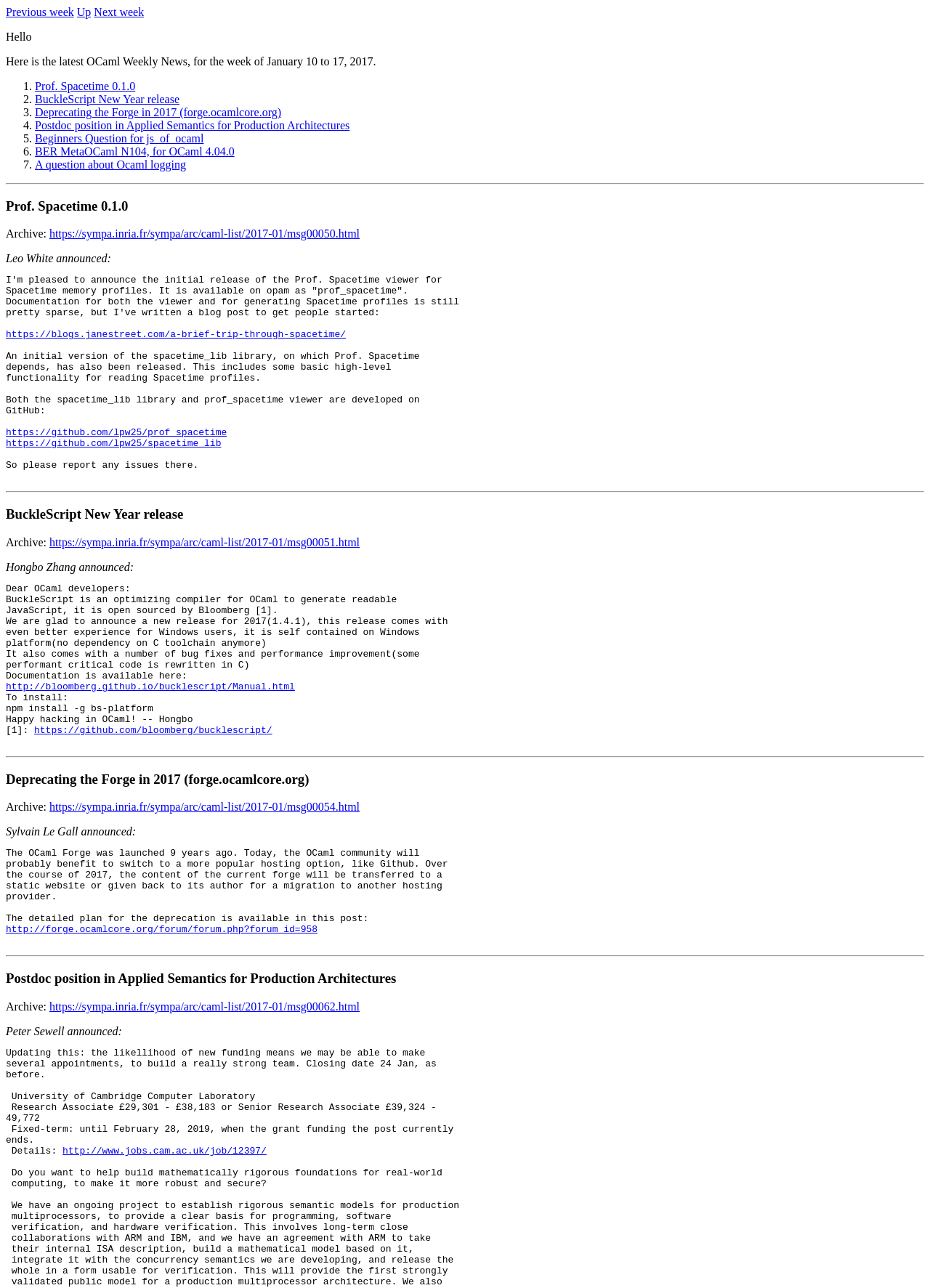Please find the bounding box coordinates of the element that you should click to achieve the following instruction: "Read about BuckleScript New Year release". The coordinates should be presented as four float numbers between 0 and 1: [left, top, right, bottom].

[0.006, 0.382, 0.994, 0.406]